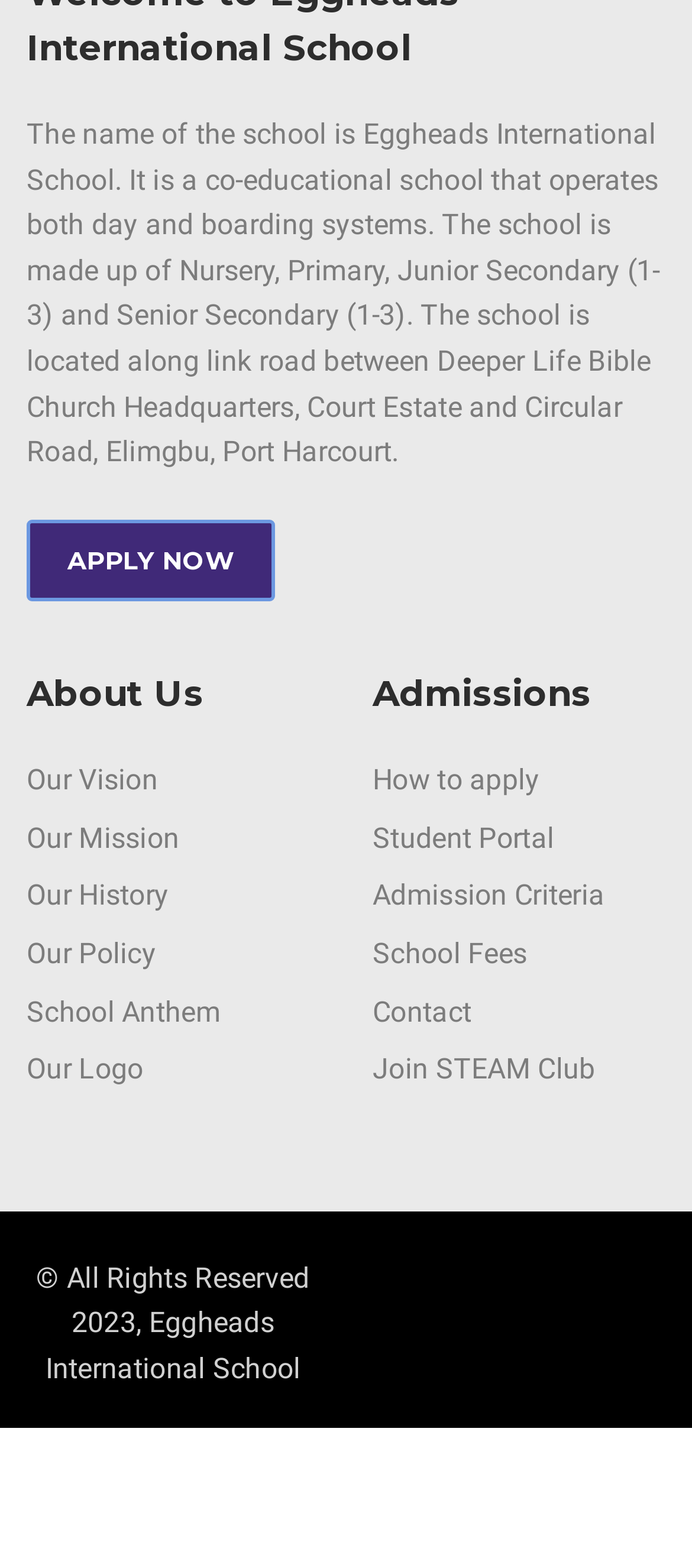Determine the bounding box coordinates of the region that needs to be clicked to achieve the task: "Learn about the admission criteria".

[0.538, 0.561, 0.874, 0.582]